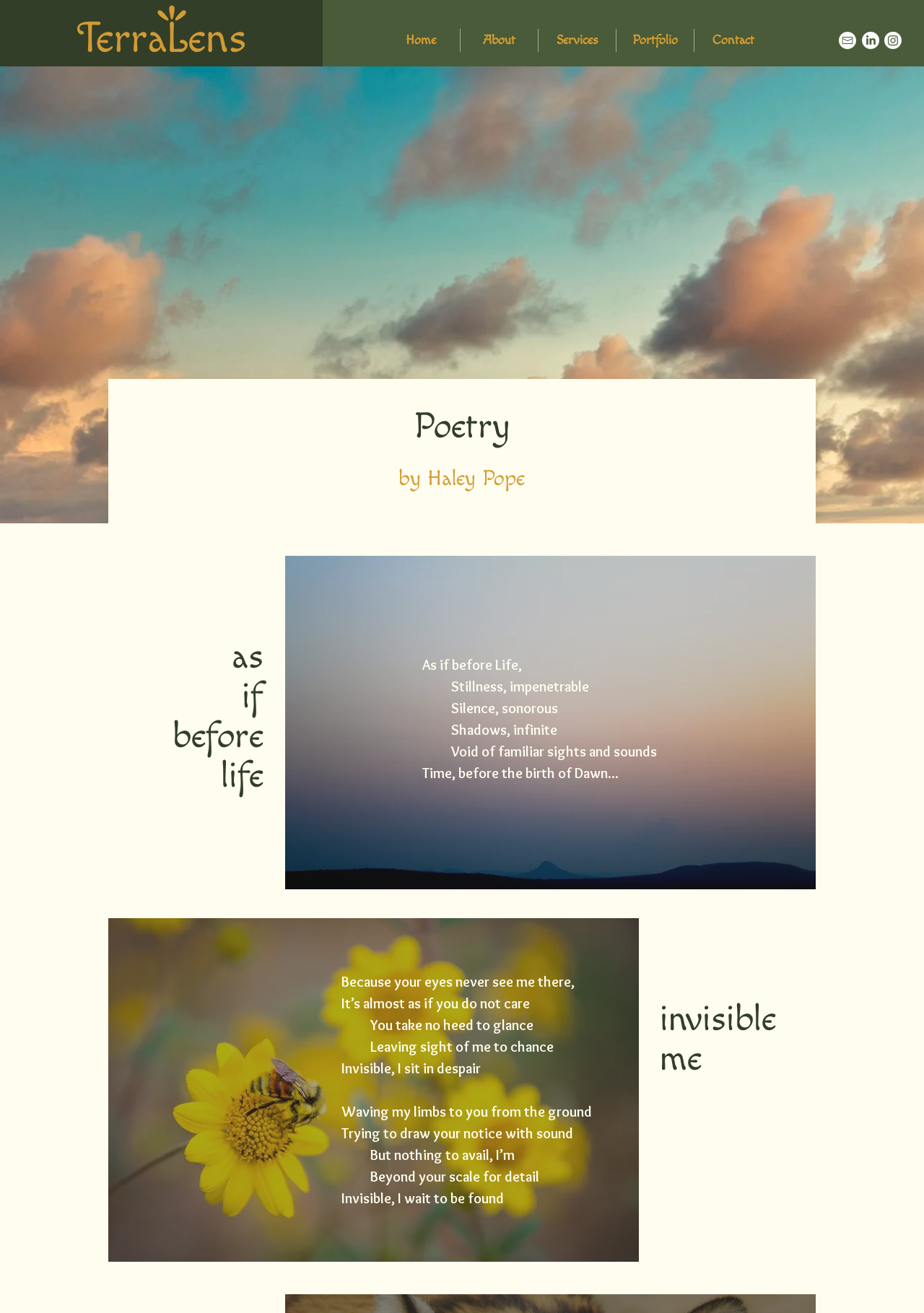What is the name of the company?
Look at the image and respond with a one-word or short phrase answer.

TerraLens LLC